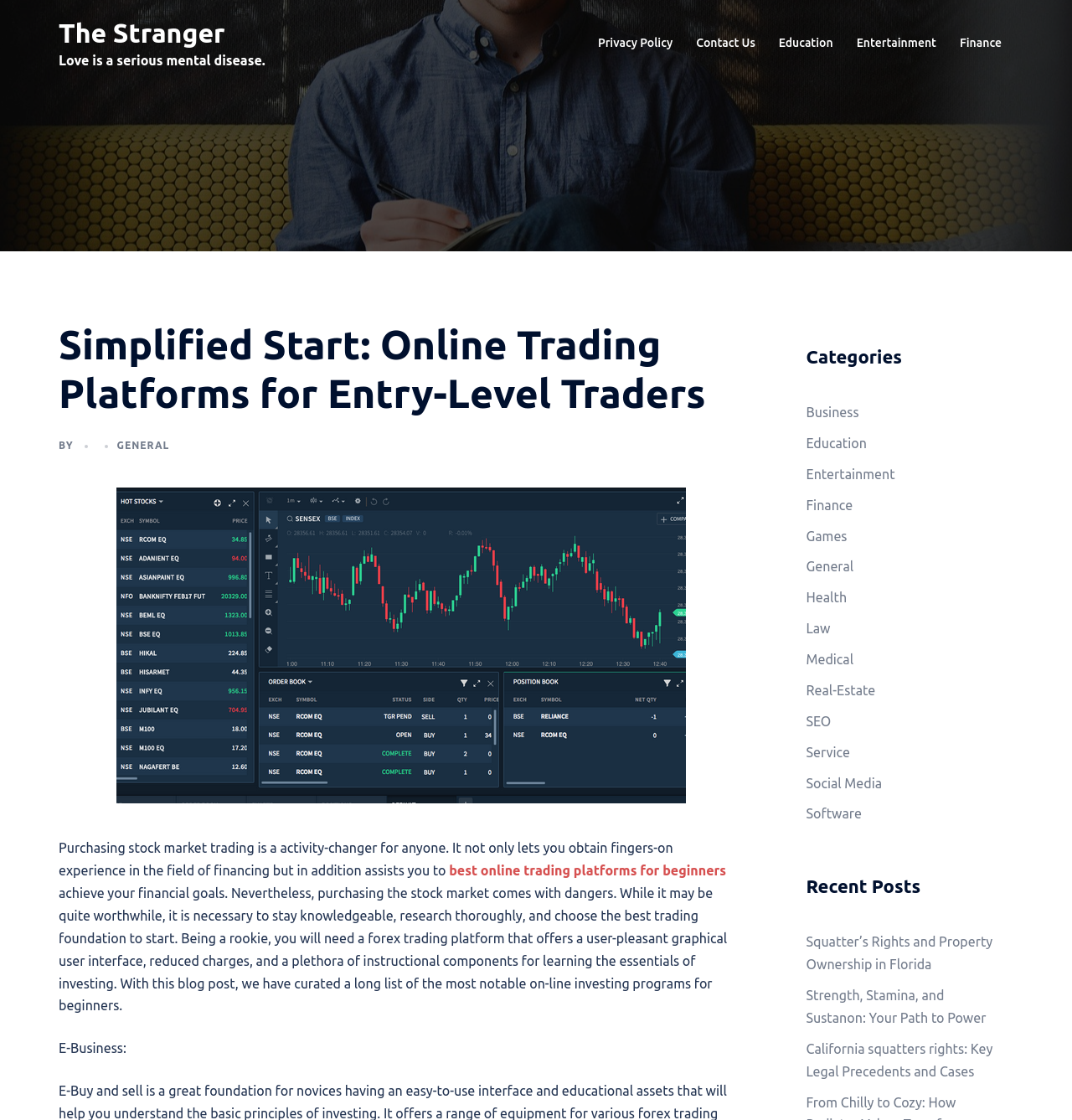Locate the bounding box coordinates of the area you need to click to fulfill this instruction: 'Visit 'Privacy Policy''. The coordinates must be in the form of four float numbers ranging from 0 to 1: [left, top, right, bottom].

[0.558, 0.03, 0.627, 0.047]